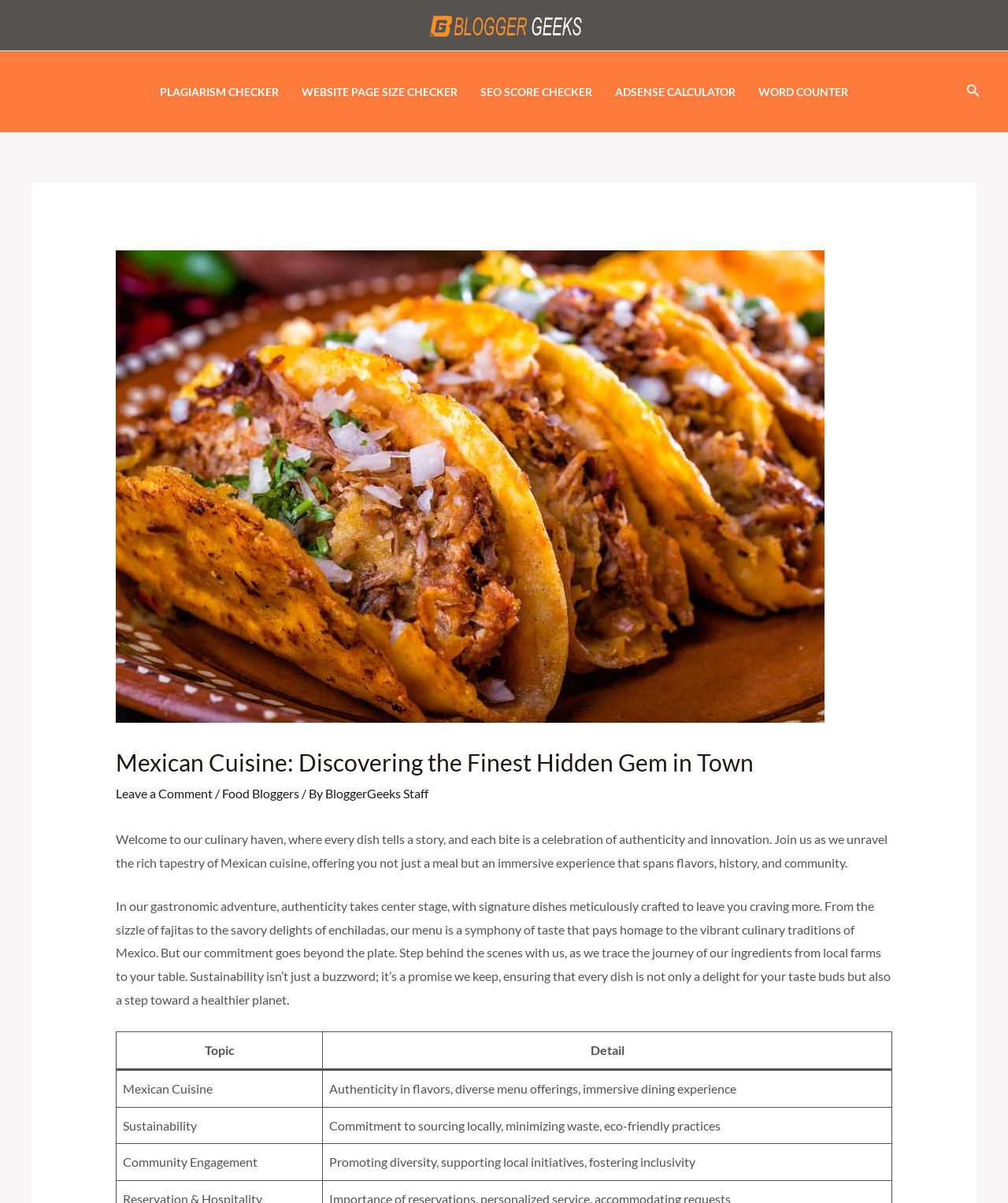How many rows are there in the table?
Please give a well-detailed answer to the question.

The table can be found in the main content section, which has 3 rows, each with two columns, describing the aspects of the blog: 'Mexican Cuisine', 'Sustainability', and 'Community Engagement'.